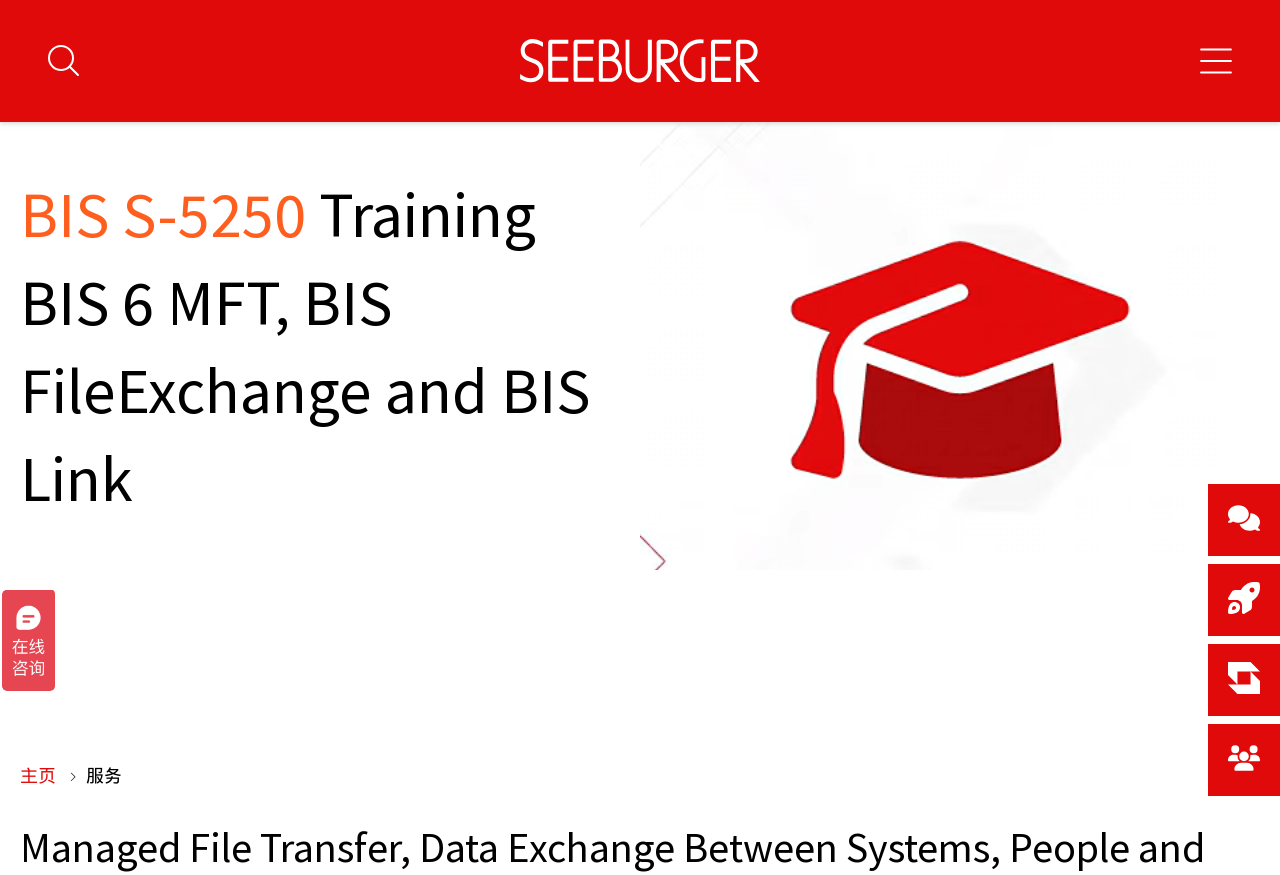Determine the heading of the webpage and extract its text content.

BIS S-5250 Training BIS 6 MFT, BIS FileExchange and BIS Link